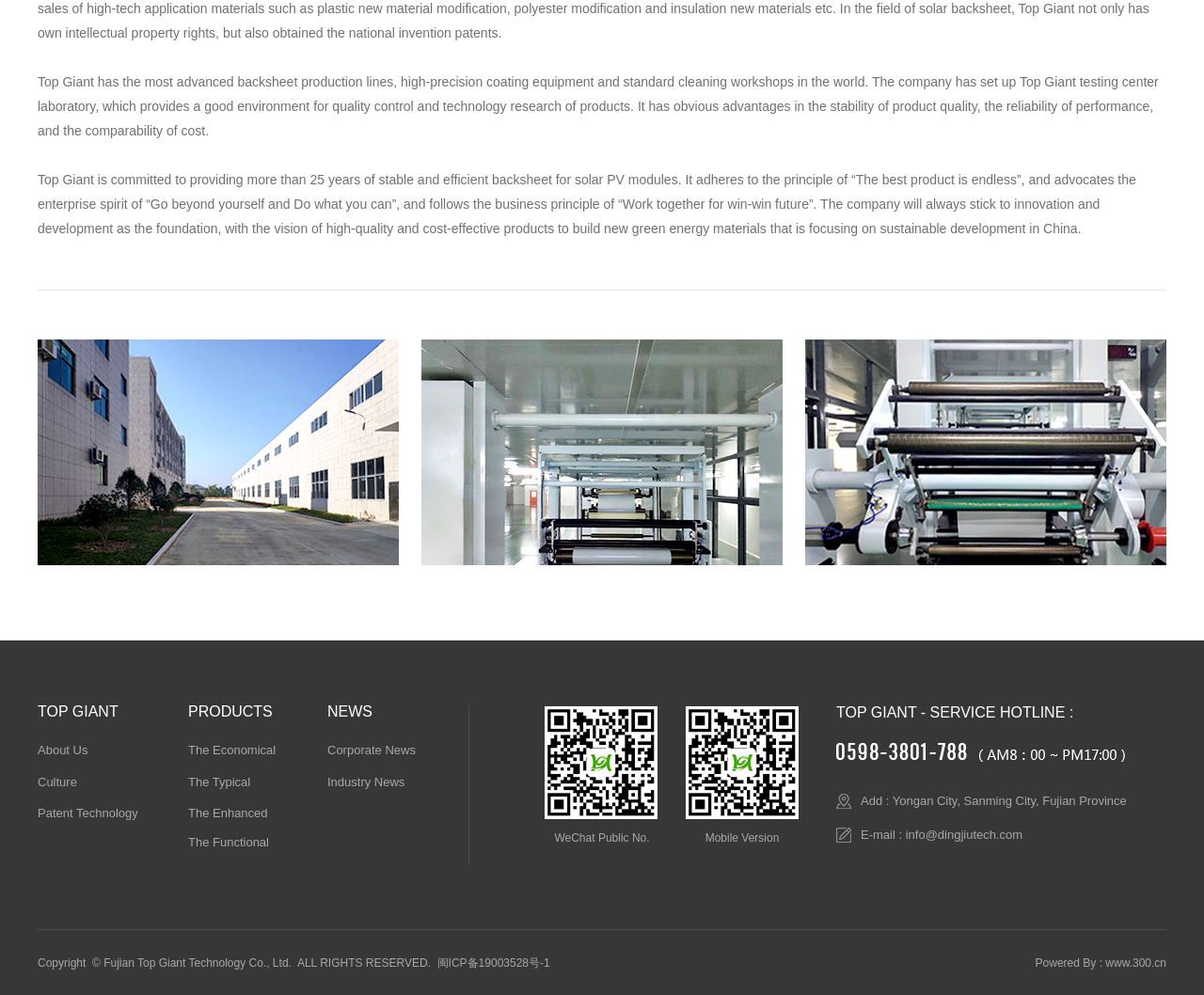Locate the bounding box coordinates of the region to be clicked to comply with the following instruction: "Learn about the company's culture". The coordinates must be four float numbers between 0 and 1, in the form [left, top, right, bottom].

[0.031, 0.778, 0.064, 0.793]